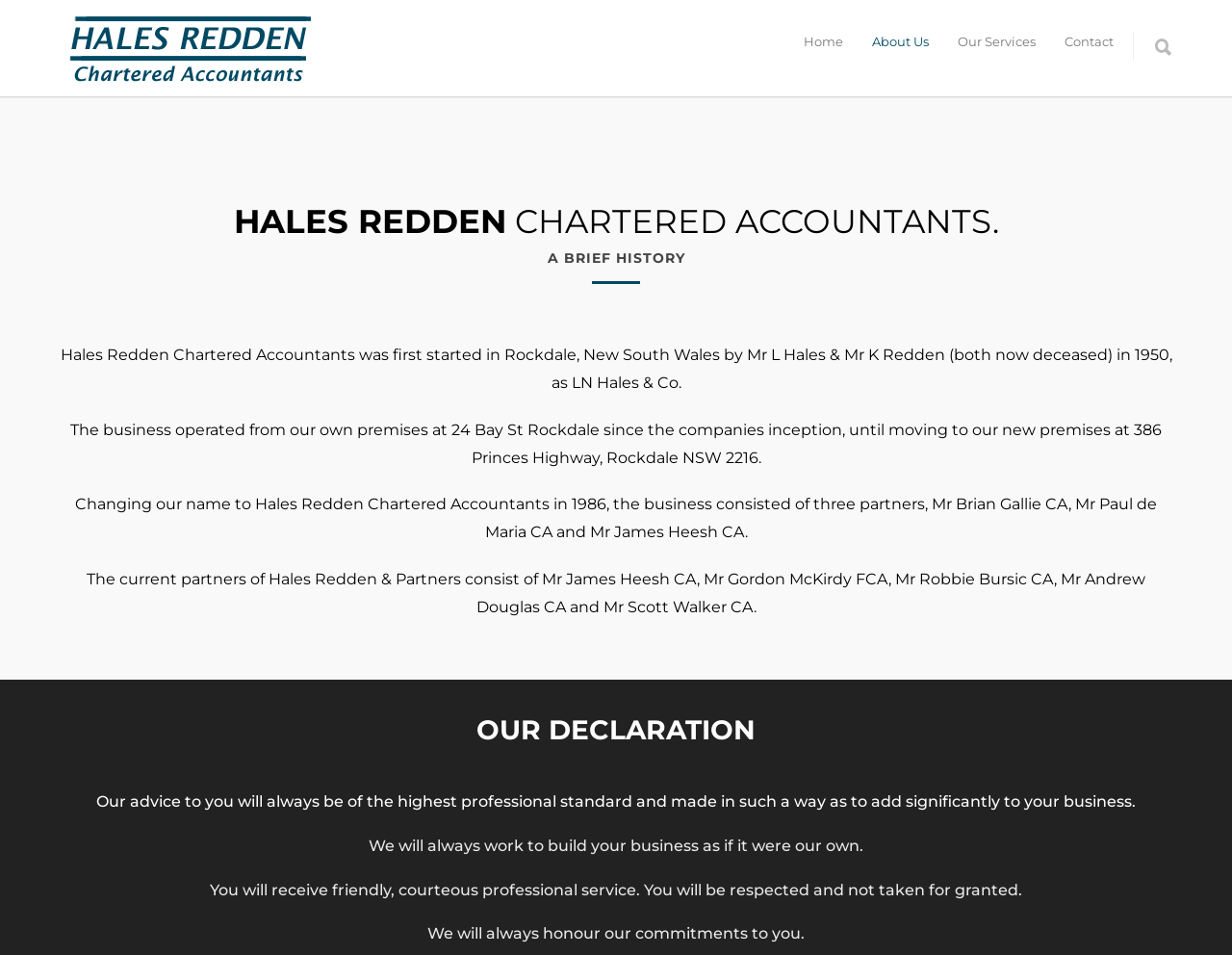What is the location of the firm's new premises?
Using the image as a reference, give a one-word or short phrase answer.

386 Princes Highway, Rockdale NSW 2216